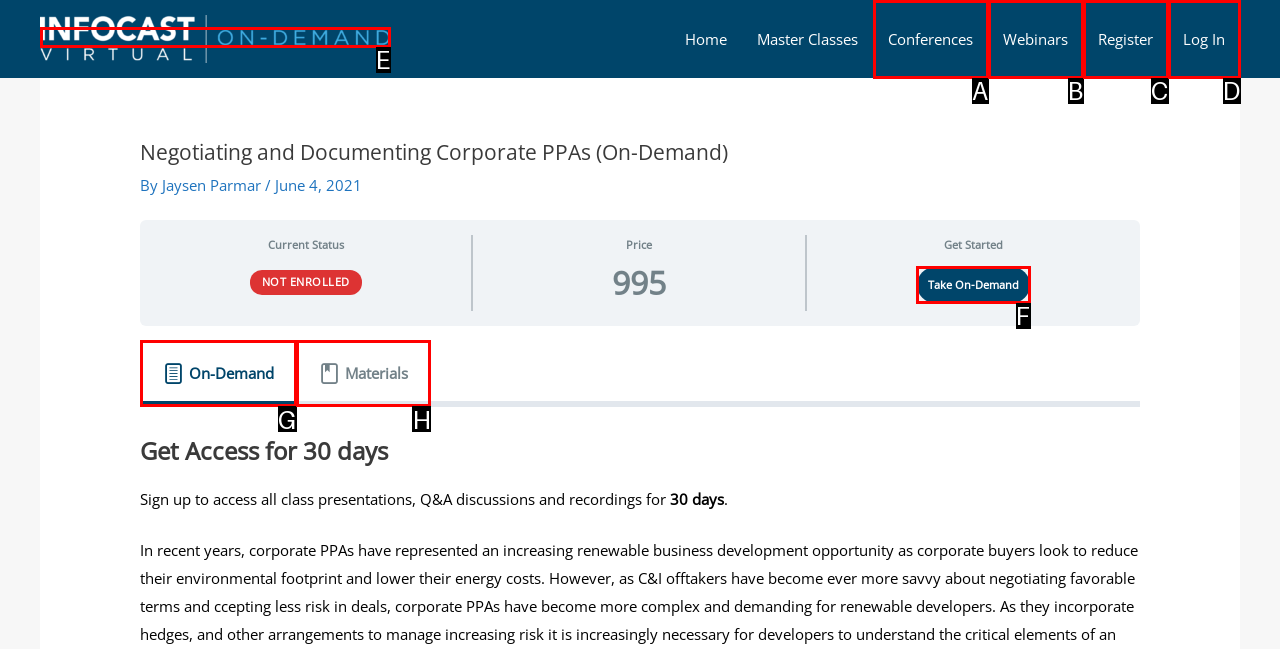Select the letter of the UI element that matches this task: Click on Take On-Demand button
Provide the answer as the letter of the correct choice.

F